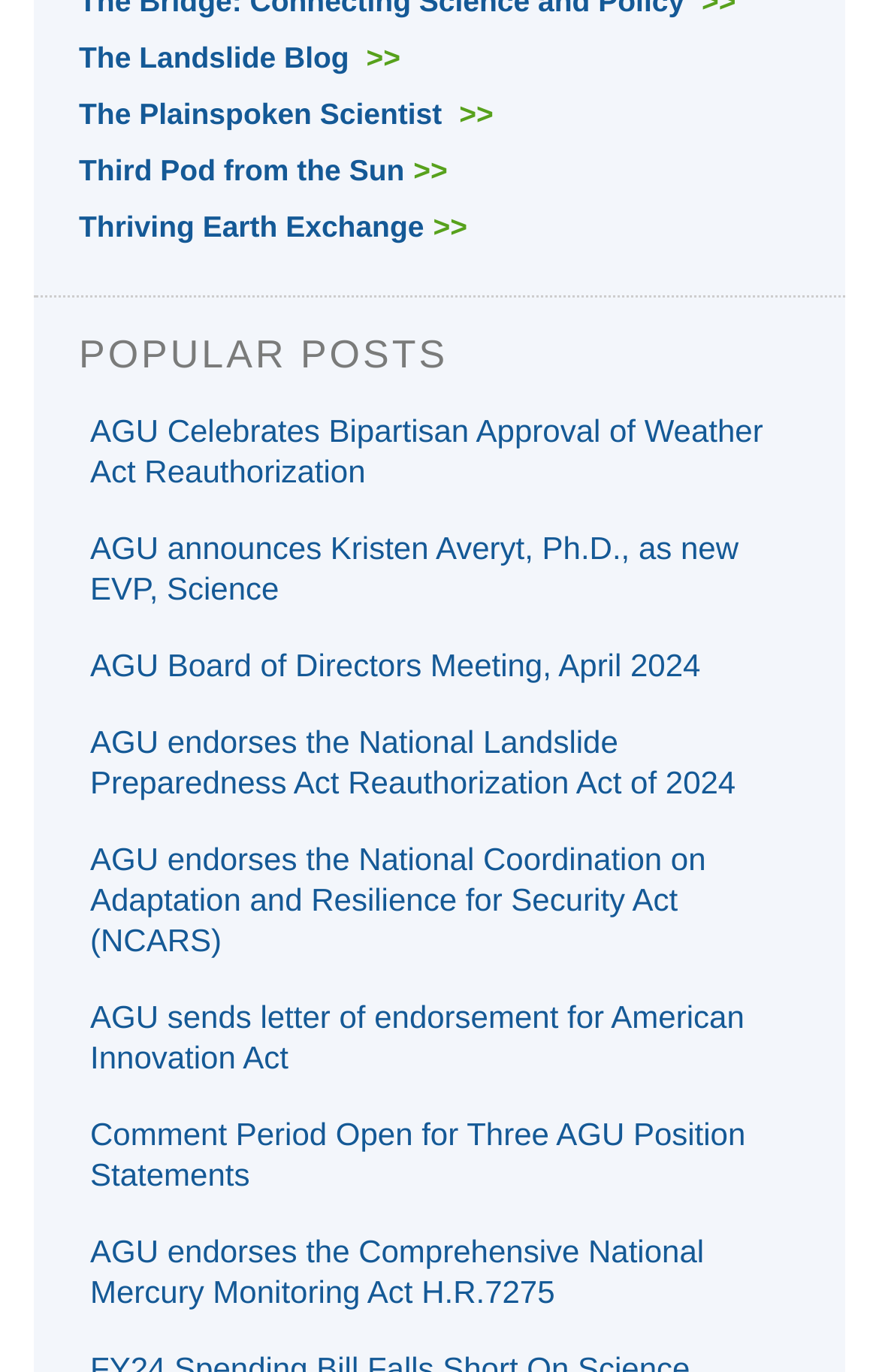Please provide the bounding box coordinates for the element that needs to be clicked to perform the following instruction: "Visit The Landslide Blog". The coordinates should be given as four float numbers between 0 and 1, i.e., [left, top, right, bottom].

[0.09, 0.03, 0.456, 0.055]